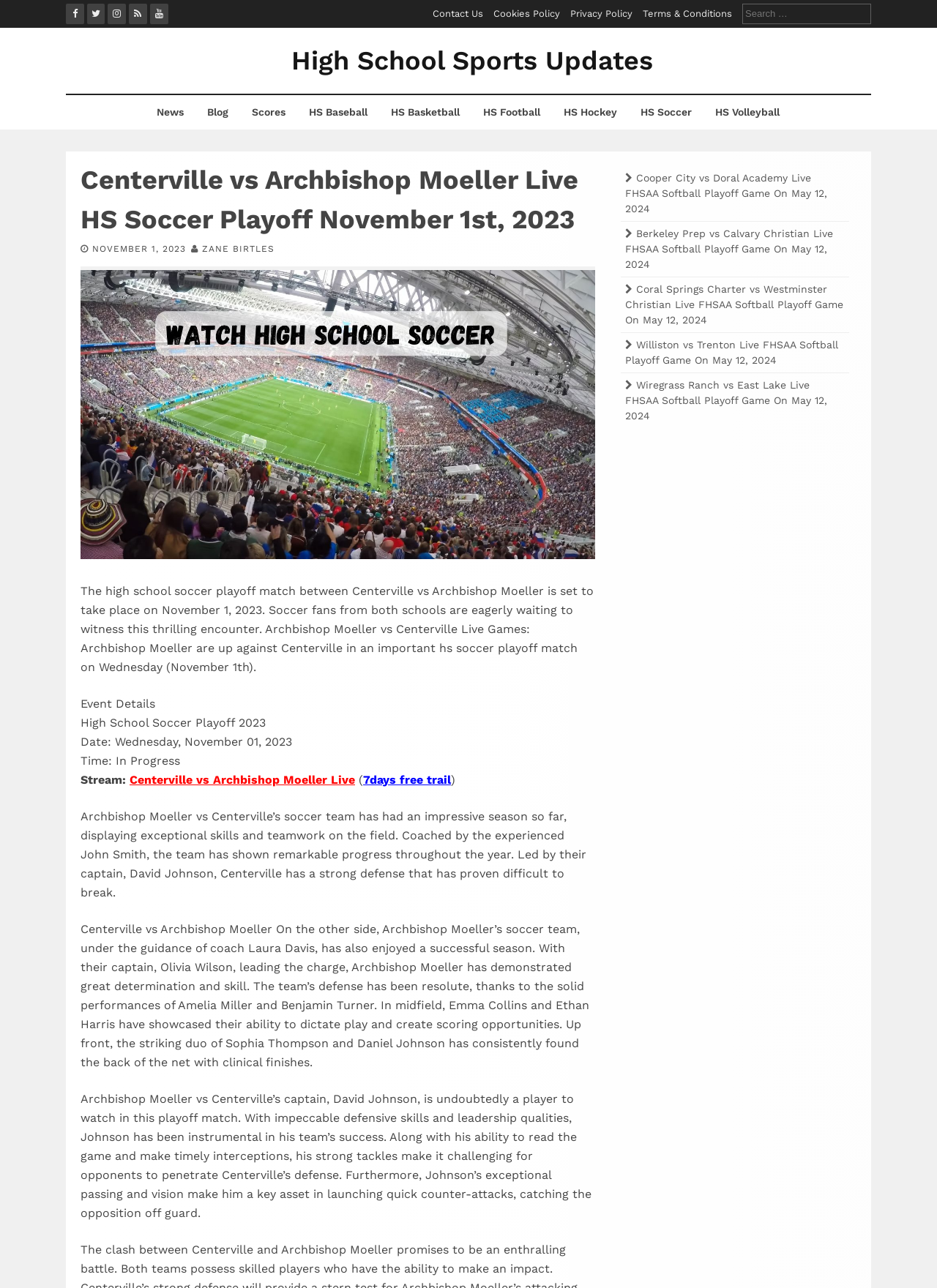Use a single word or phrase to answer the question:
Who is the captain of Centerville's soccer team?

David Johnson